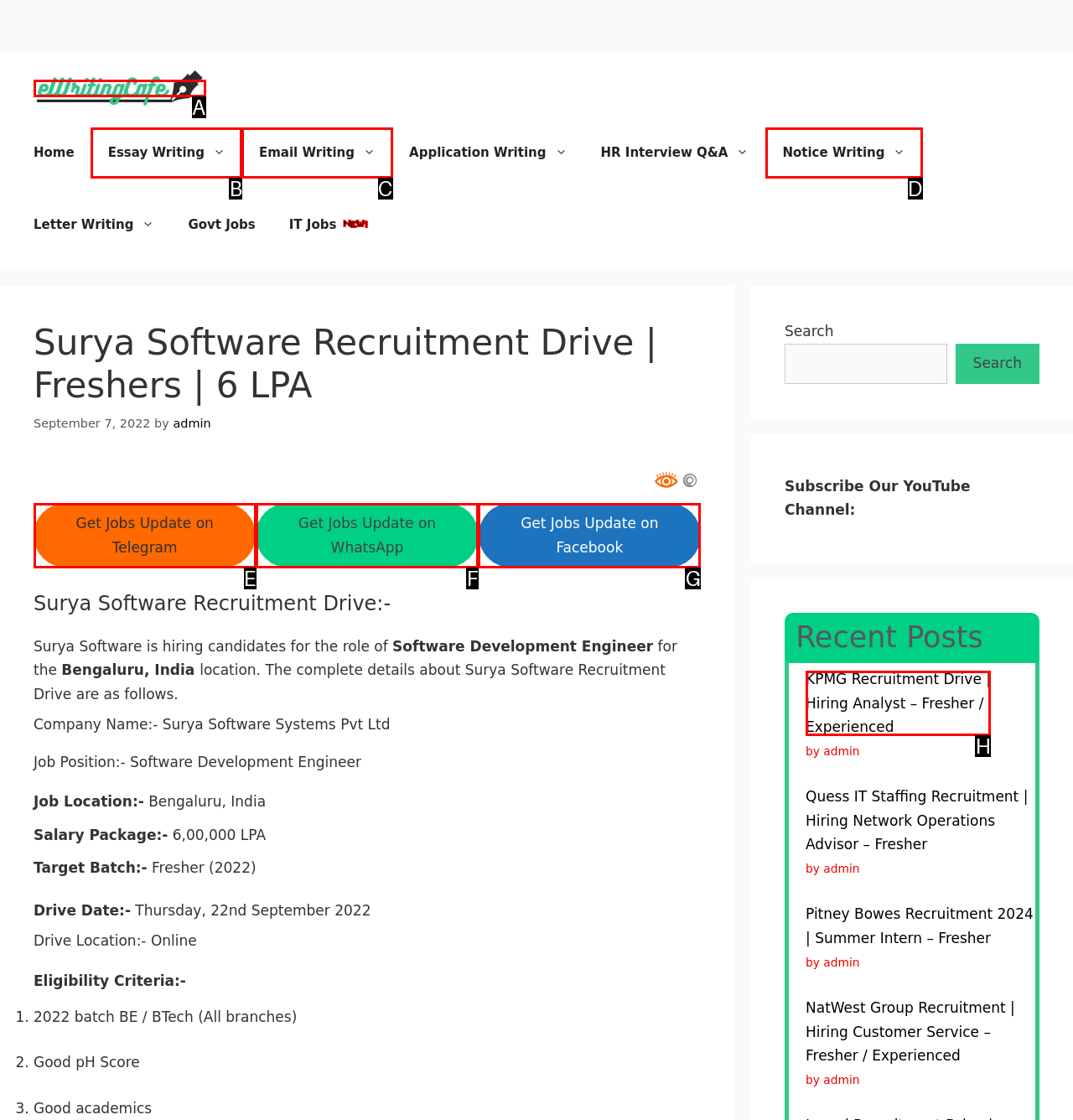Choose the HTML element that best fits the description: alt="eWrtingCafe". Answer with the option's letter directly.

A